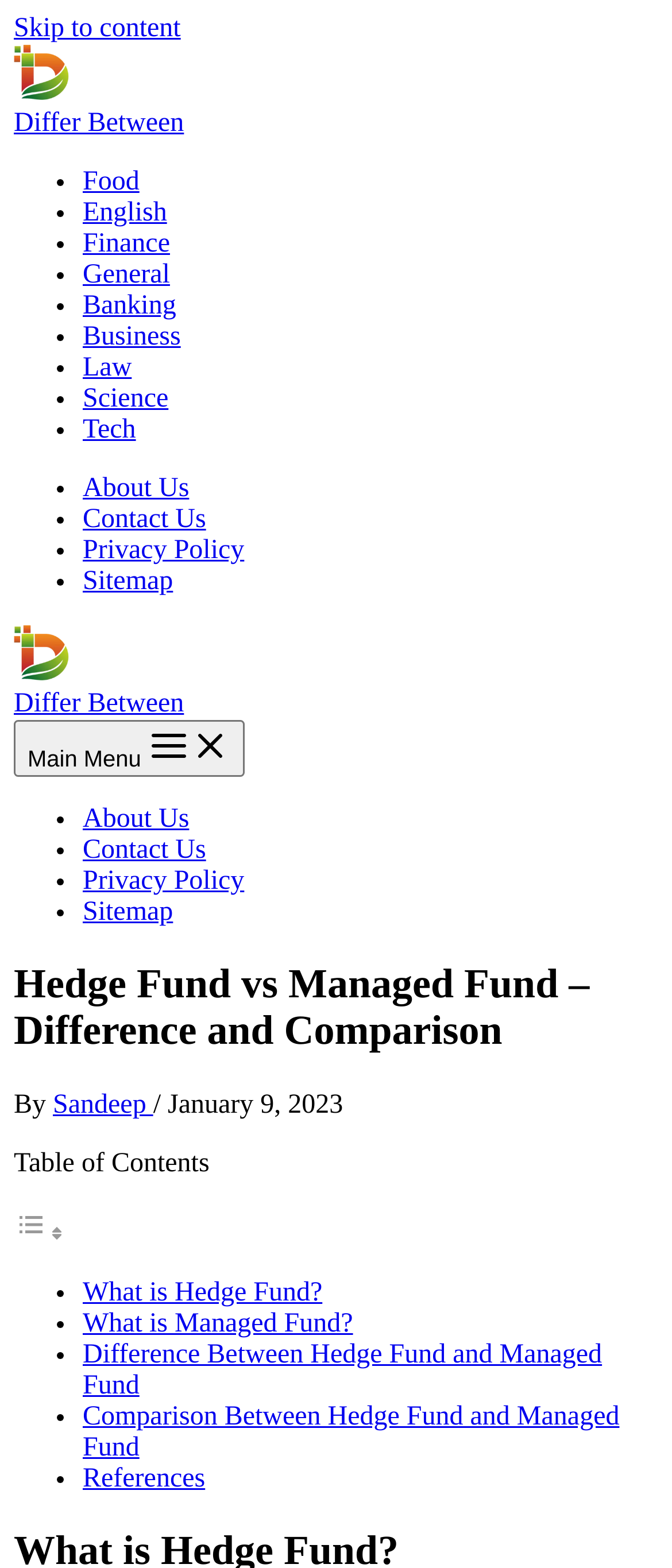What is the name of the website?
Your answer should be a single word or phrase derived from the screenshot.

Differ Between